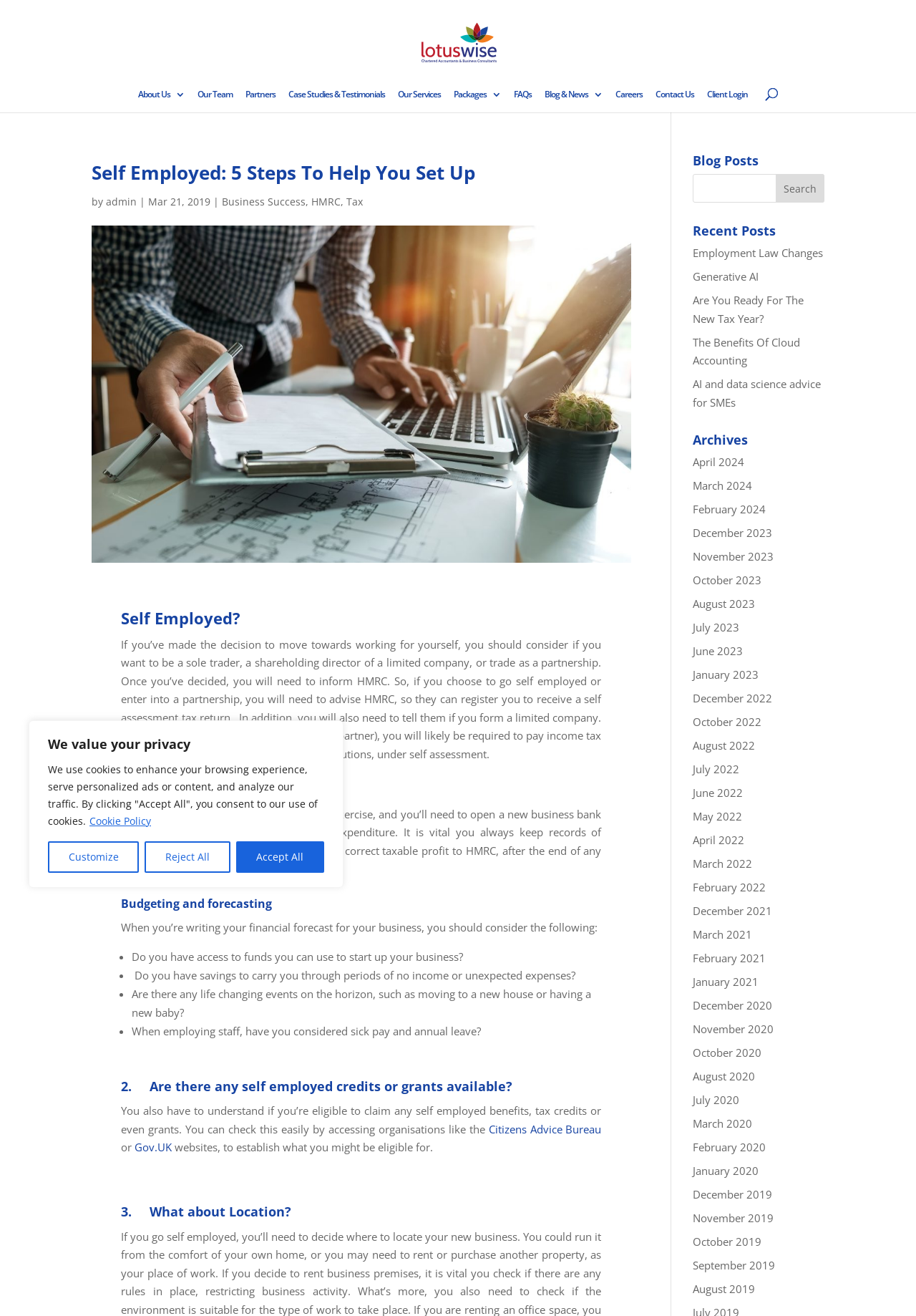Respond to the following question using a concise word or phrase: 
What type of business structure is mentioned?

Sole trader, limited company, partnership